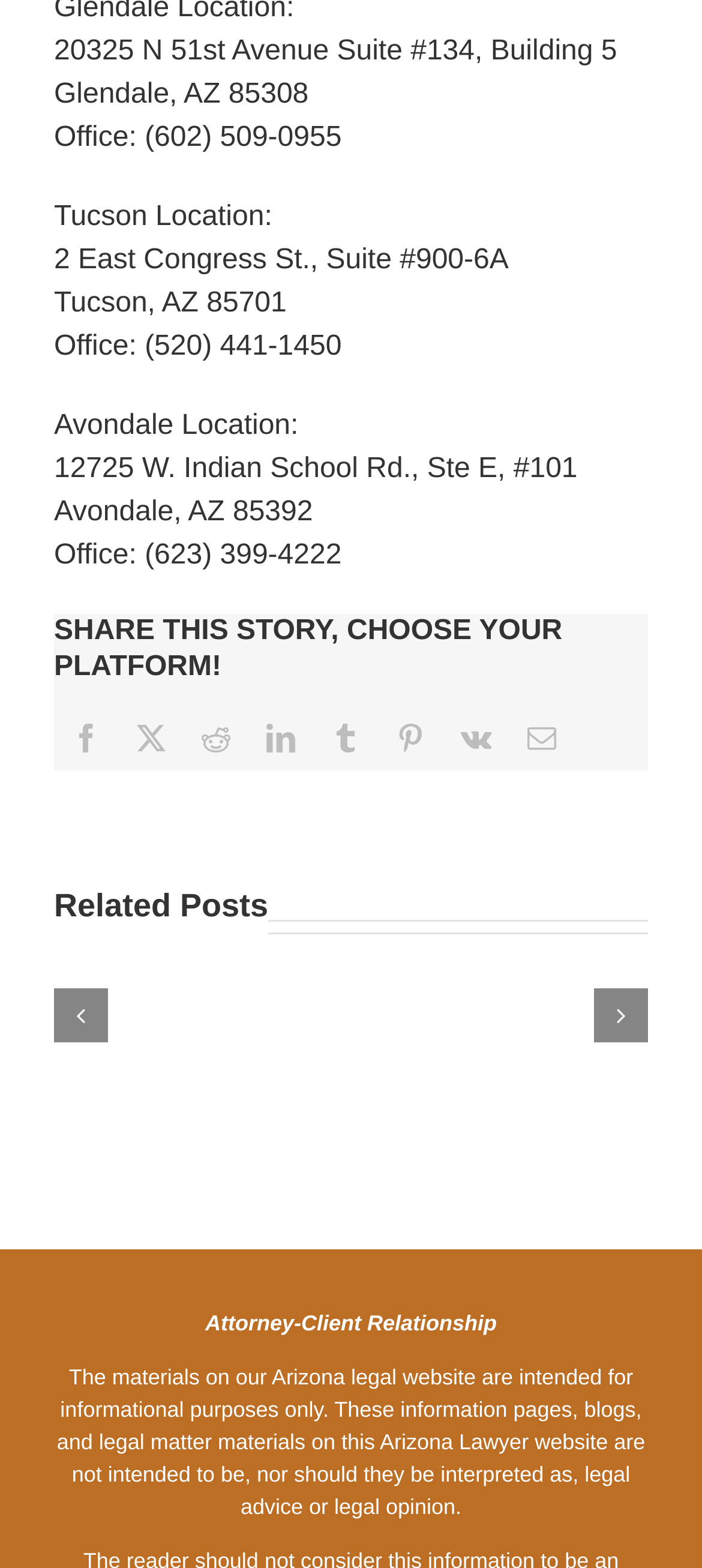Identify the bounding box coordinates of the clickable section necessary to follow the following instruction: "Share this story on Facebook". The coordinates should be presented as four float numbers from 0 to 1, i.e., [left, top, right, bottom].

[0.077, 0.462, 0.169, 0.482]